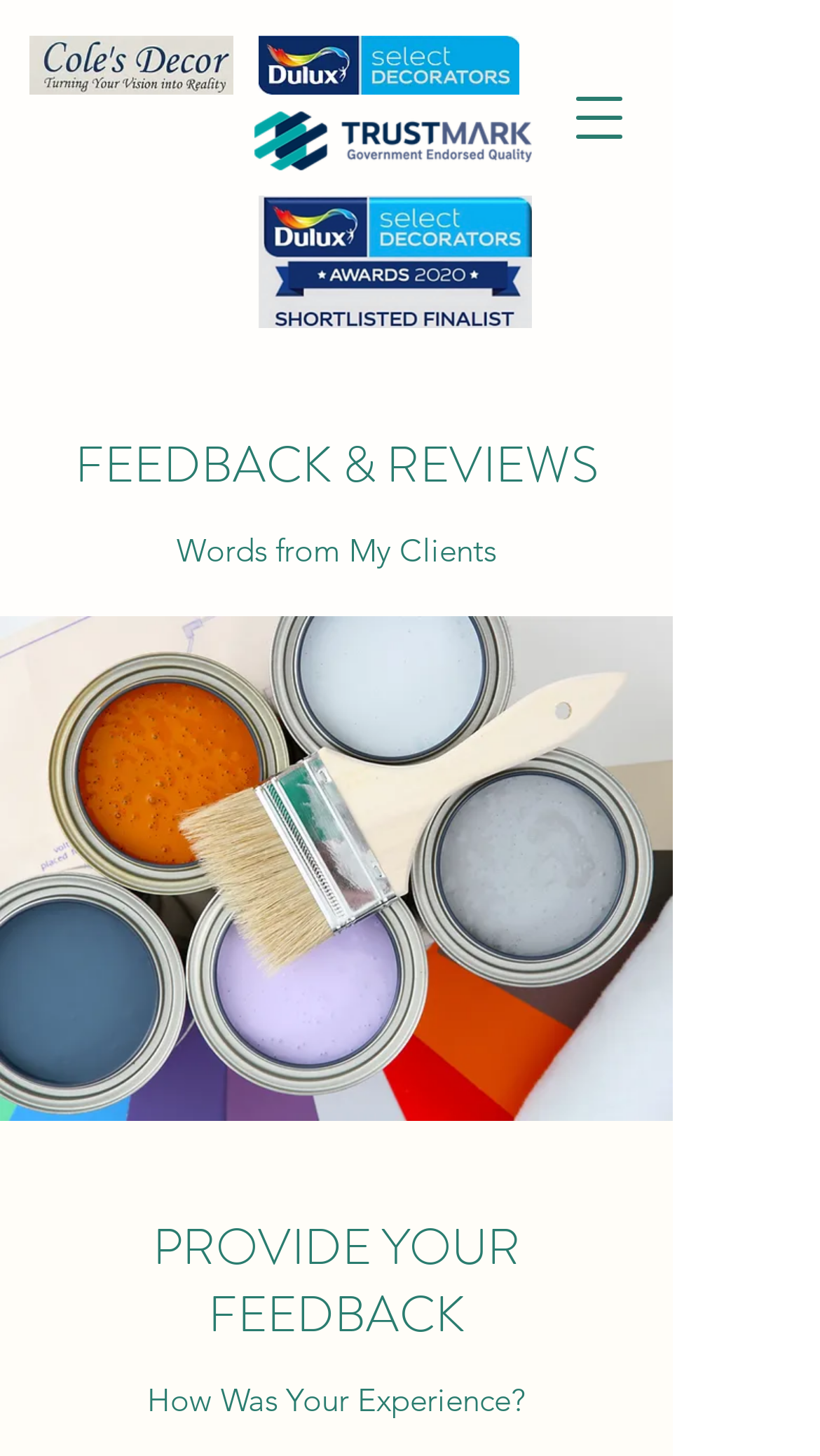Answer the question briefly using a single word or phrase: 
How many images are on the webpage?

5